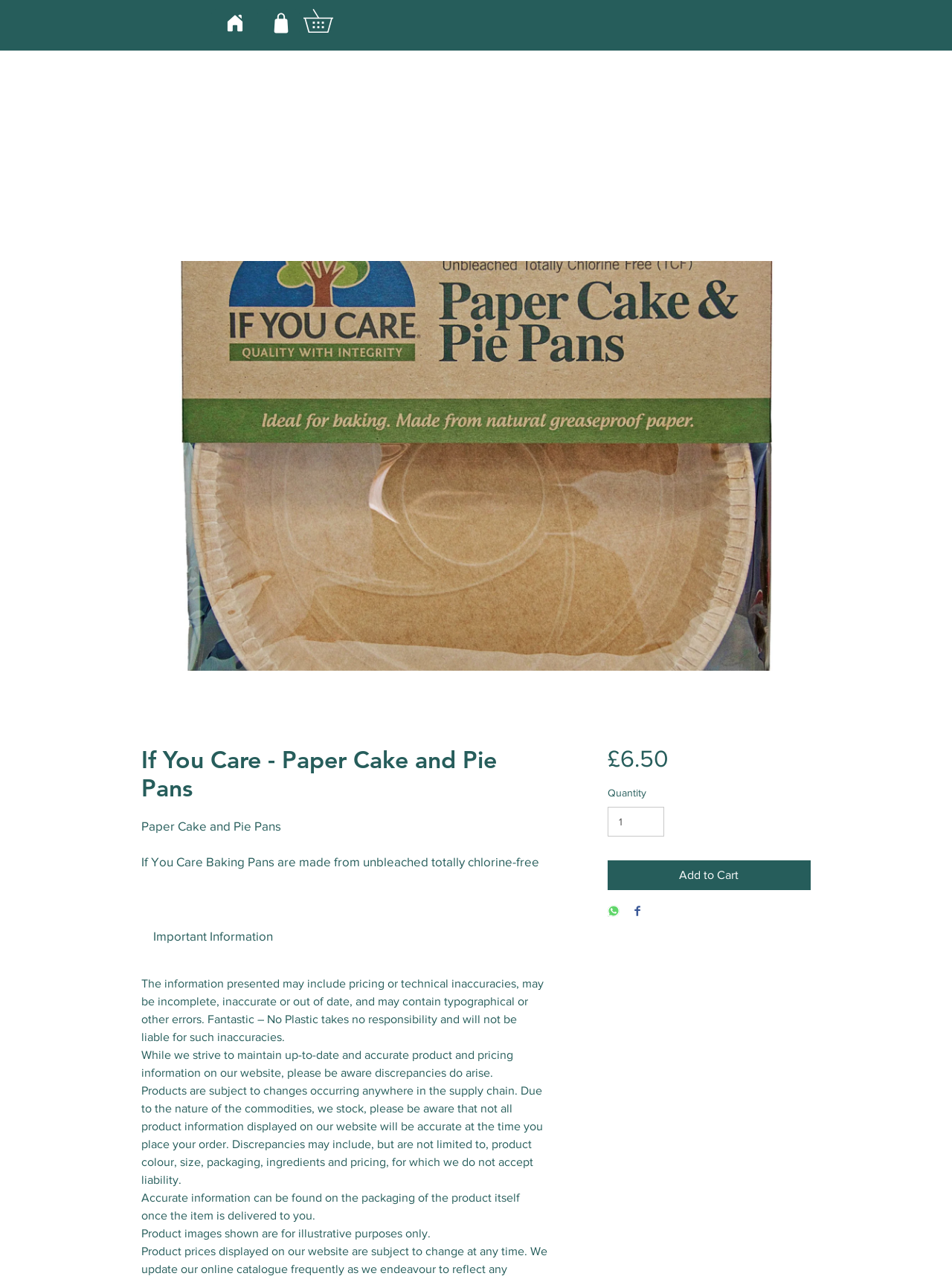What is the principal heading displayed on the webpage?

If You Care - Paper Cake and Pie Pans